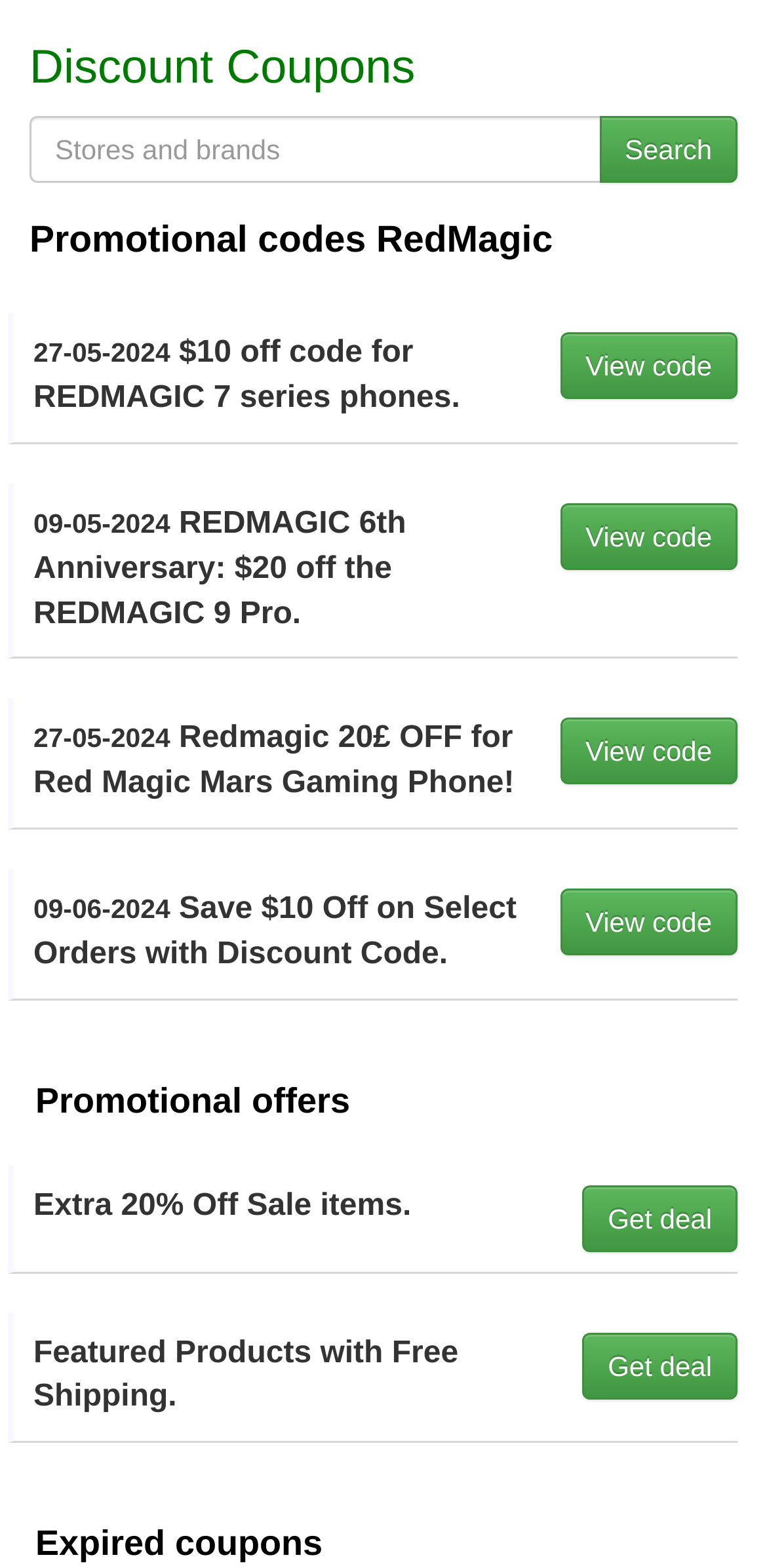Based on what you see in the screenshot, provide a thorough answer to this question: What is the date of the promotional offer 'Save $10 Off on Select Orders with Discount Code'?

I found the promotional offer description that says 'Save $10 Off on Select Orders with Discount Code' and the corresponding date is '09-06-2024'.